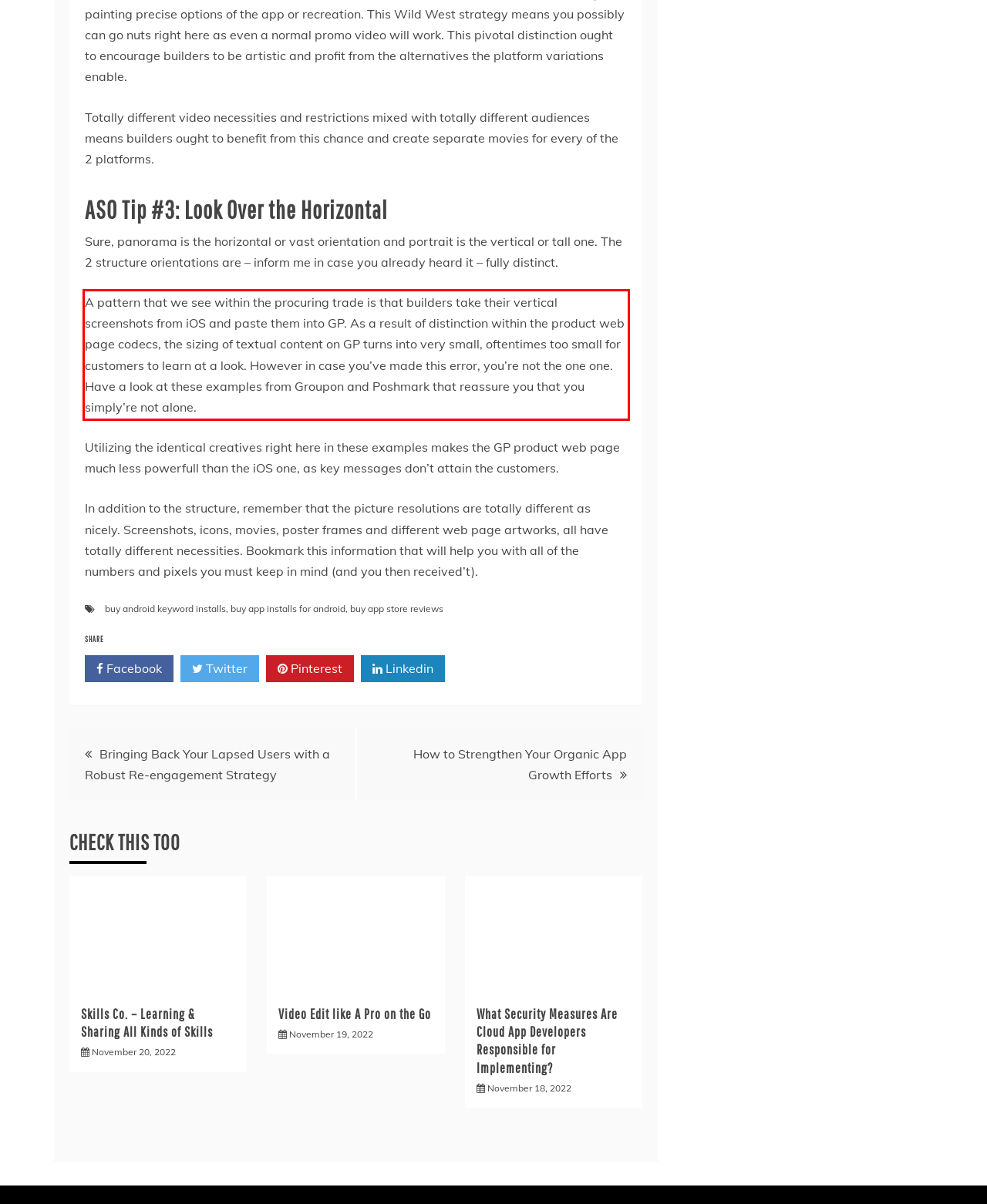Please perform OCR on the text content within the red bounding box that is highlighted in the provided webpage screenshot.

A pattern that we see within the procuring trade is that builders take their vertical screenshots from iOS and paste them into GP. As a result of distinction within the product web page codecs, the sizing of textual content on GP turns into very small, oftentimes too small for customers to learn at a look. However in case you’ve made this error, you’re not the one one. Have a look at these examples from Groupon and Poshmark that reassure you that you simply’re not alone.